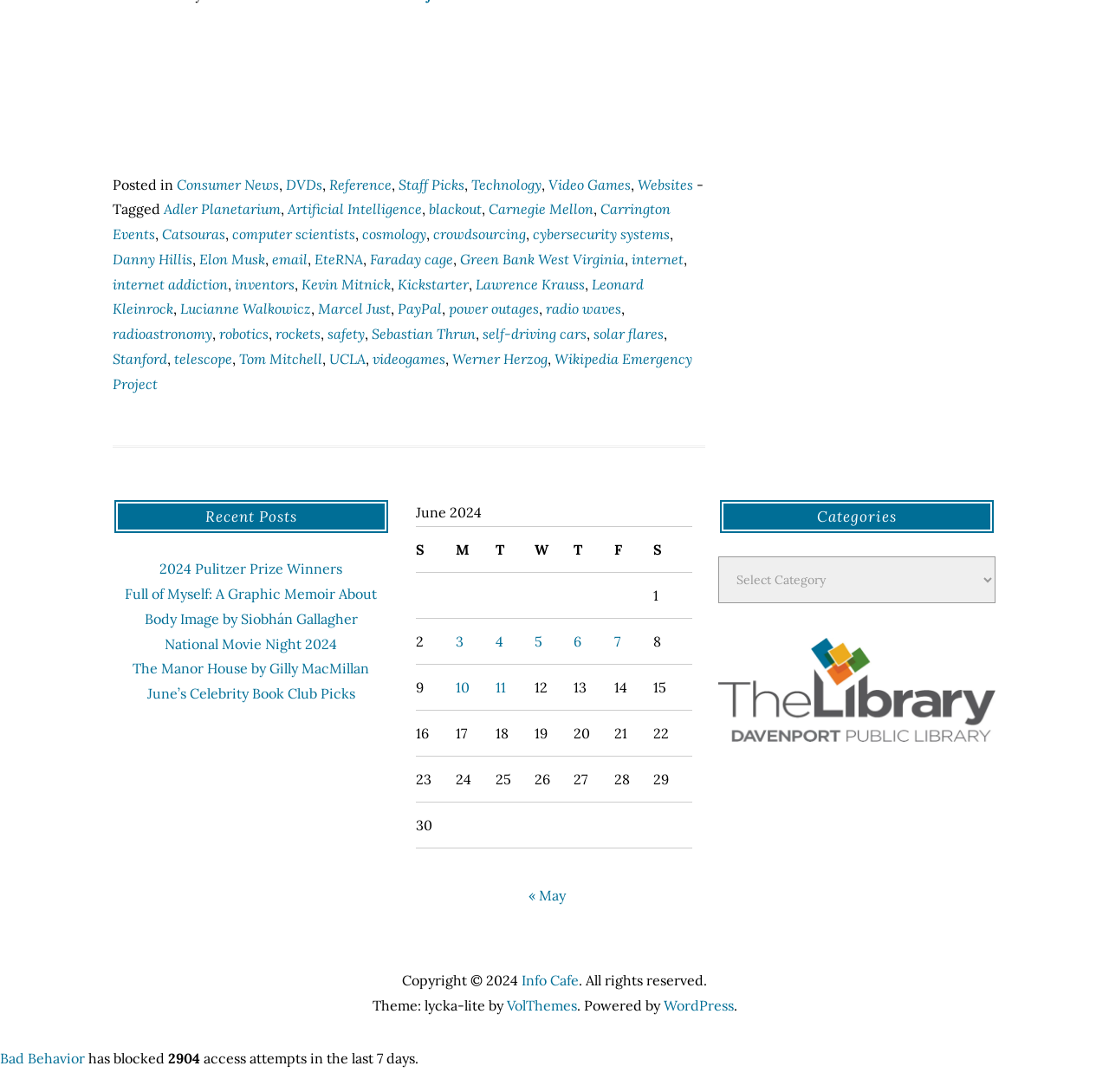Locate the bounding box coordinates of the element I should click to achieve the following instruction: "View the 'Recent Posts' section".

[0.102, 0.456, 0.351, 0.489]